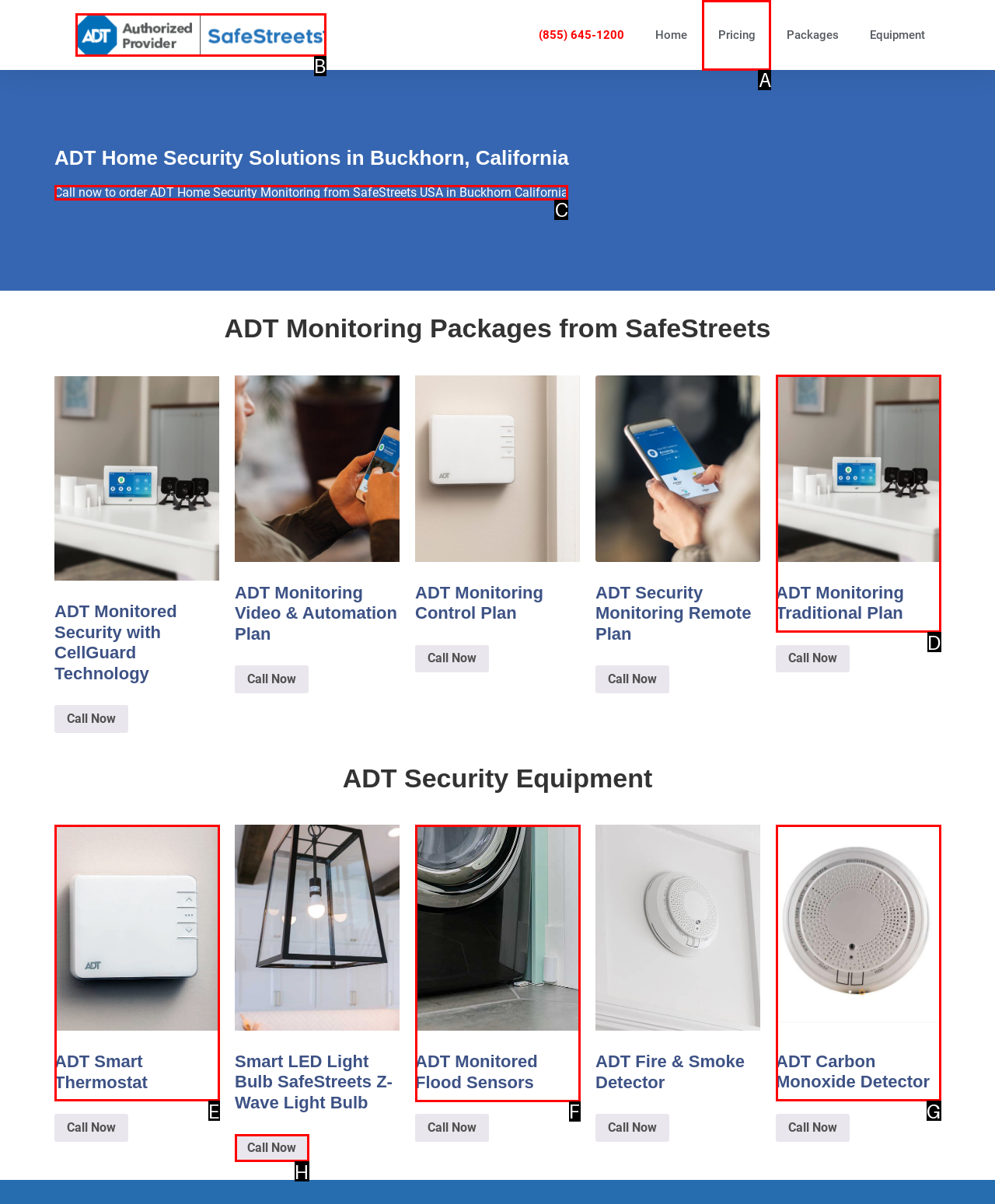Select the proper HTML element to perform the given task: Call to order ADT Home Security Monitoring Answer with the corresponding letter from the provided choices.

C